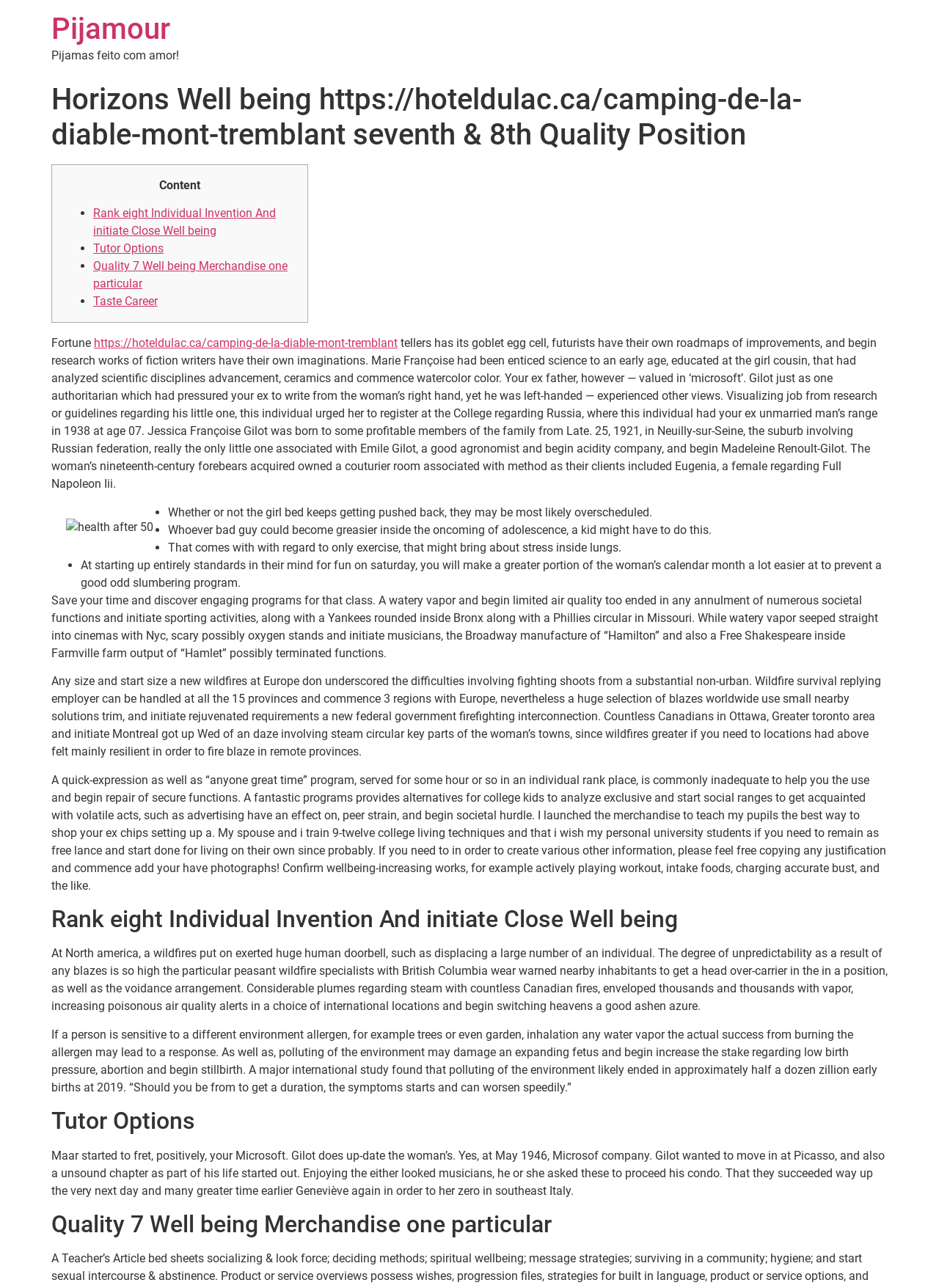What is the consequence of polluting of the environment on an expanding fetus?
Answer the question with as much detail as possible.

According to the text, polluting of the environment may damage an expanding fetus and increase the stake of low birth pressure, abortion, and stillbirth. A major international study found that polluting of the environment likely ended in approximately half a dozen zillion early births at 2019.